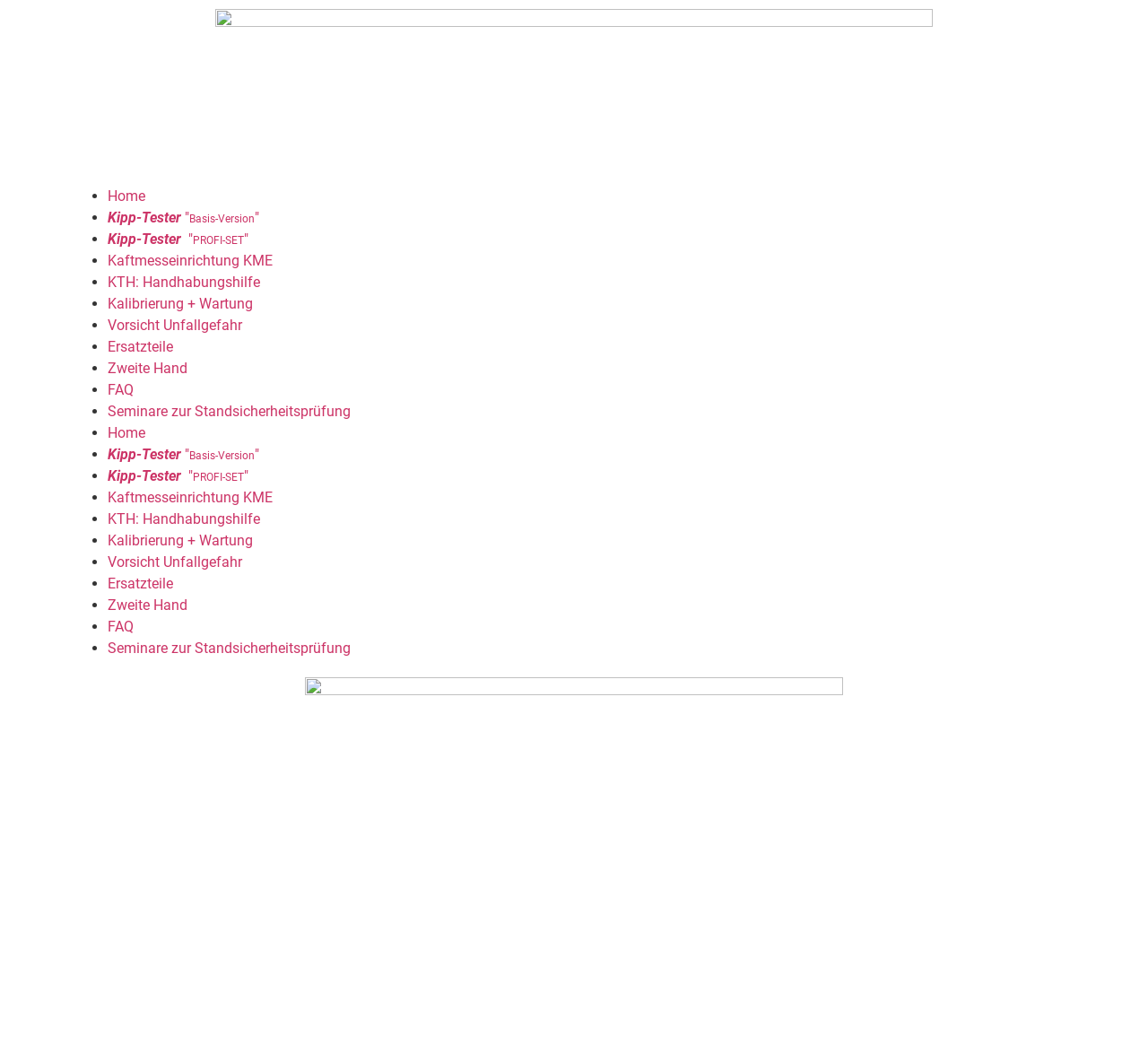Locate the bounding box of the UI element based on this description: "Zweite Hand". Provide four float numbers between 0 and 1 as [left, top, right, bottom].

[0.094, 0.341, 0.163, 0.357]